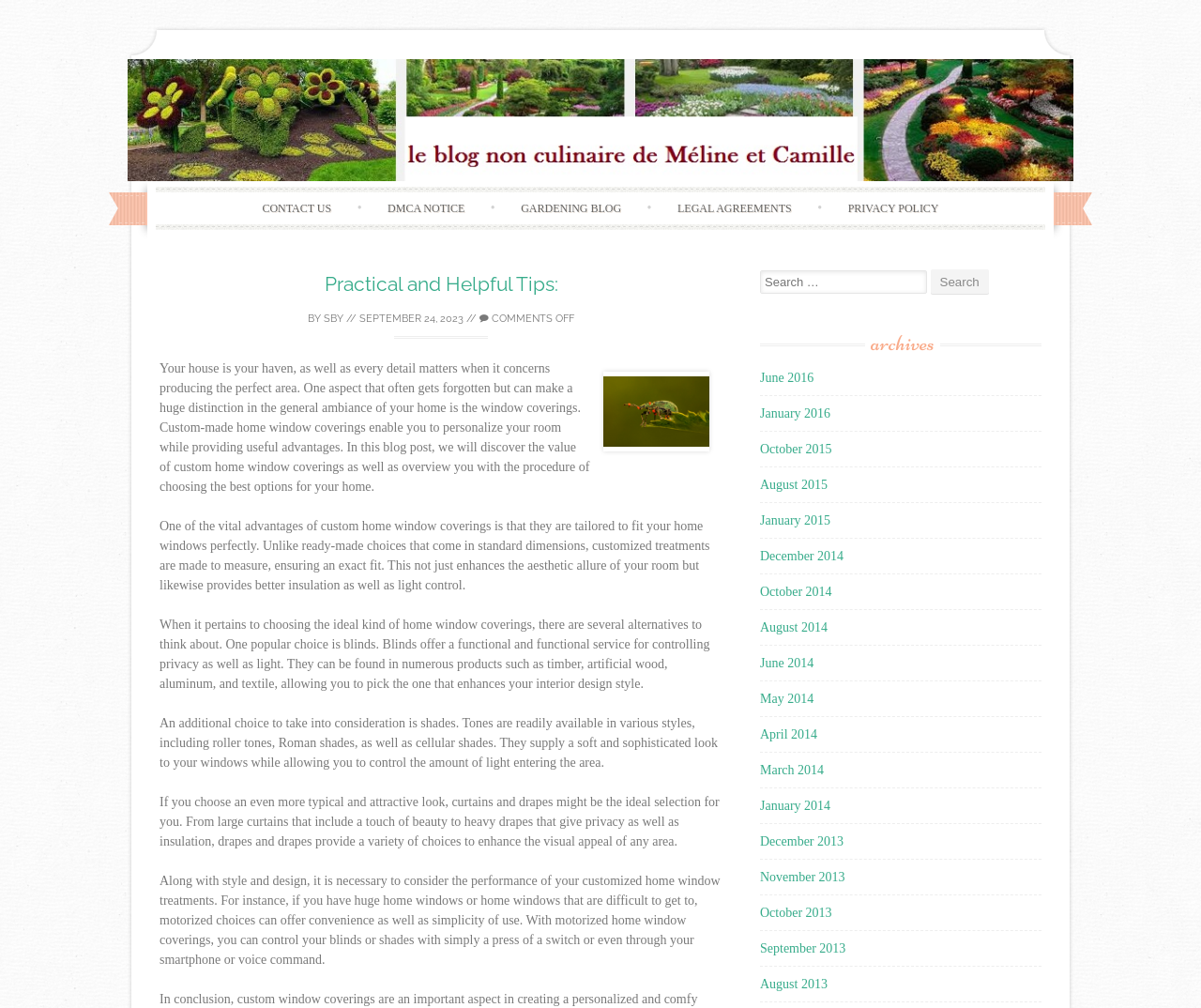Identify the bounding box coordinates of the clickable region necessary to fulfill the following instruction: "Go to GARDENING BLOG". The bounding box coordinates should be four float numbers between 0 and 1, i.e., [left, top, right, bottom].

[0.415, 0.191, 0.536, 0.223]